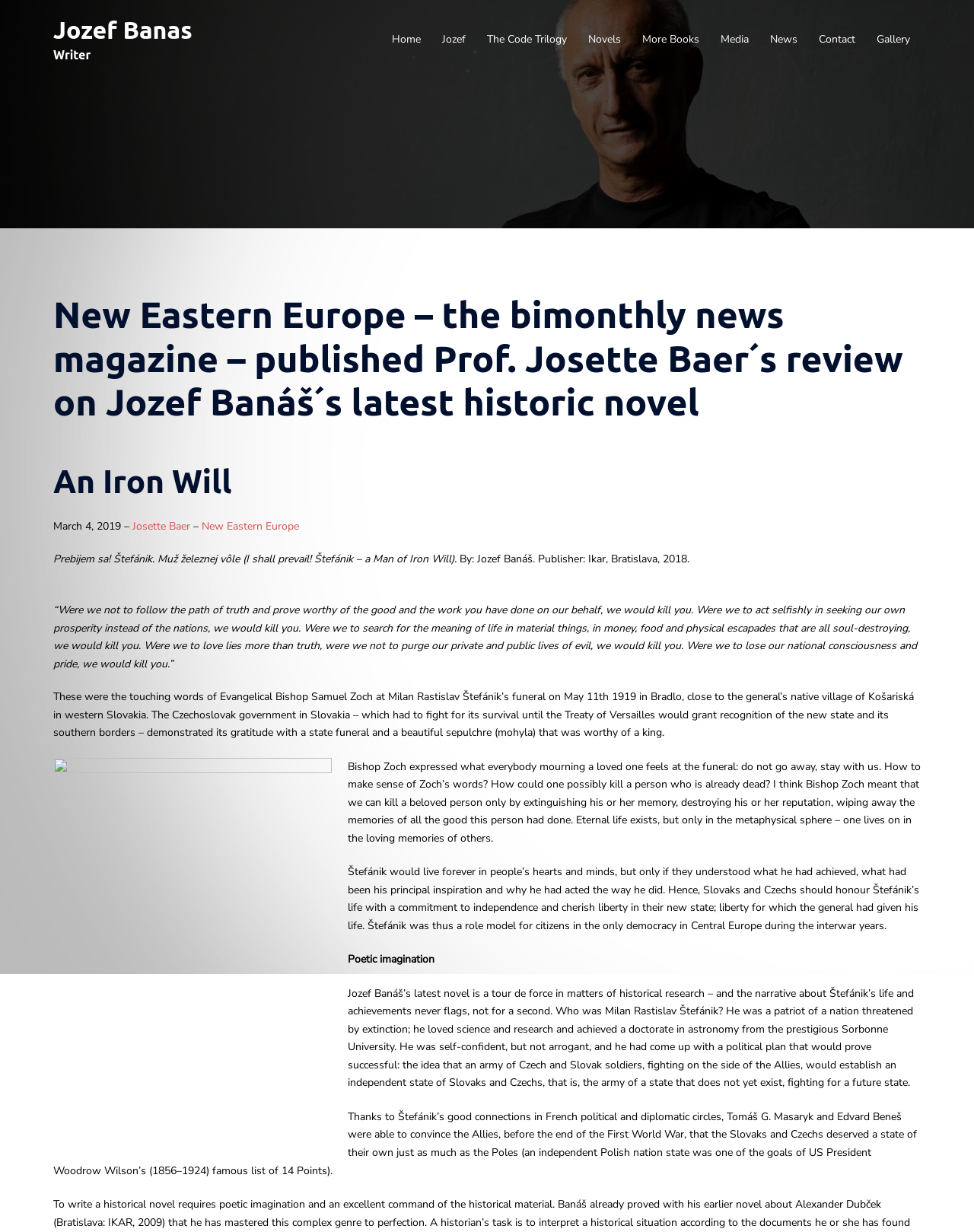Carefully examine the image and provide an in-depth answer to the question: What was the purpose of the army of Czech and Slovak soldiers?

The answer can be found in the text 'He was self-confident, but not arrogant, and he had come up with a political plan that would prove successful: the idea that an army of Czech and Slovak soldiers, fighting on the side of the Allies, would establish an independent state of Slovaks and Czechs...' which indicates that the purpose of the army was to establish an independent state.